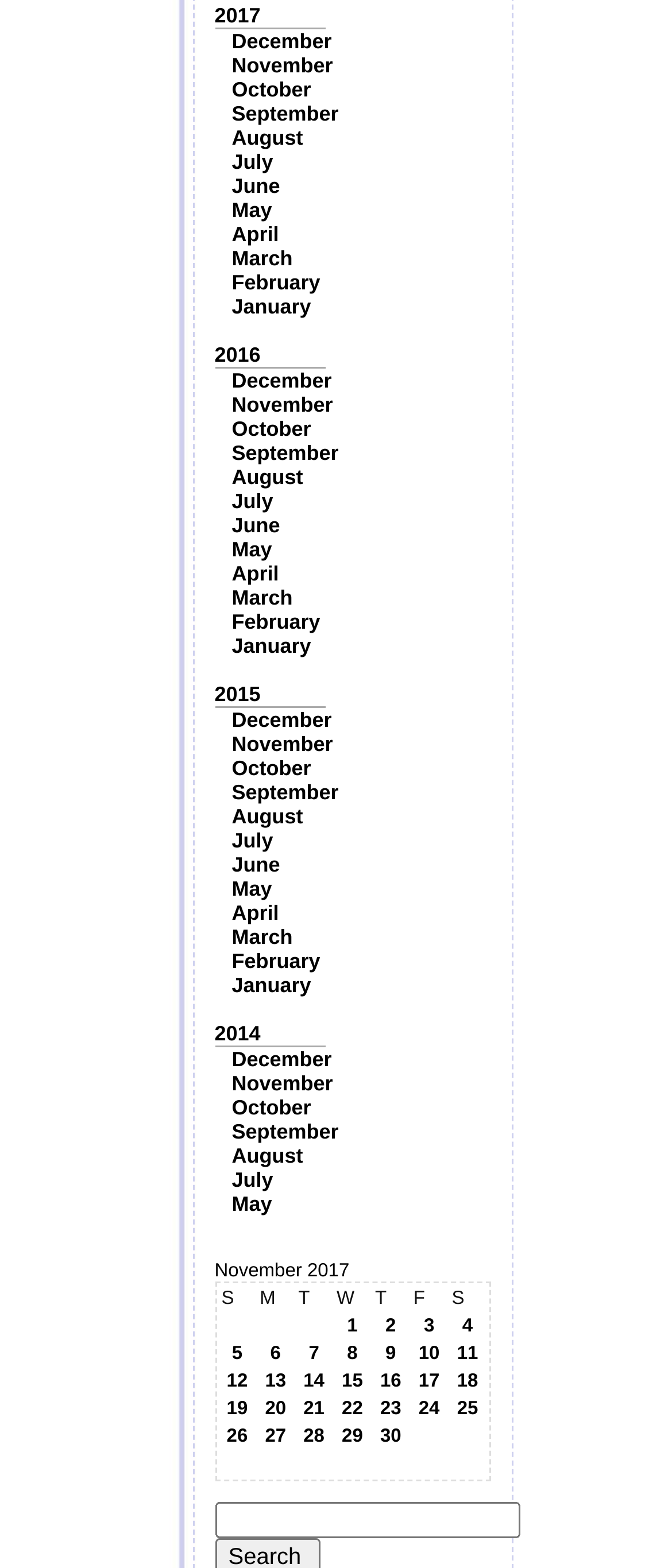How many days are in the month?
Please answer the question with a detailed and comprehensive explanation.

There are at least 9 days in the month, as the gridcells of the table with the caption 'November 2017' show days from 1 to 9.